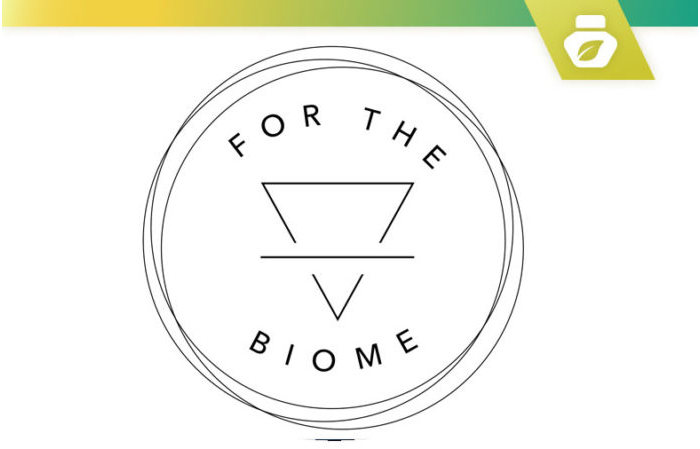Provide a single word or phrase answer to the question: 
What is the font style of the phrase 'FOR THE BIOME'?

Modern